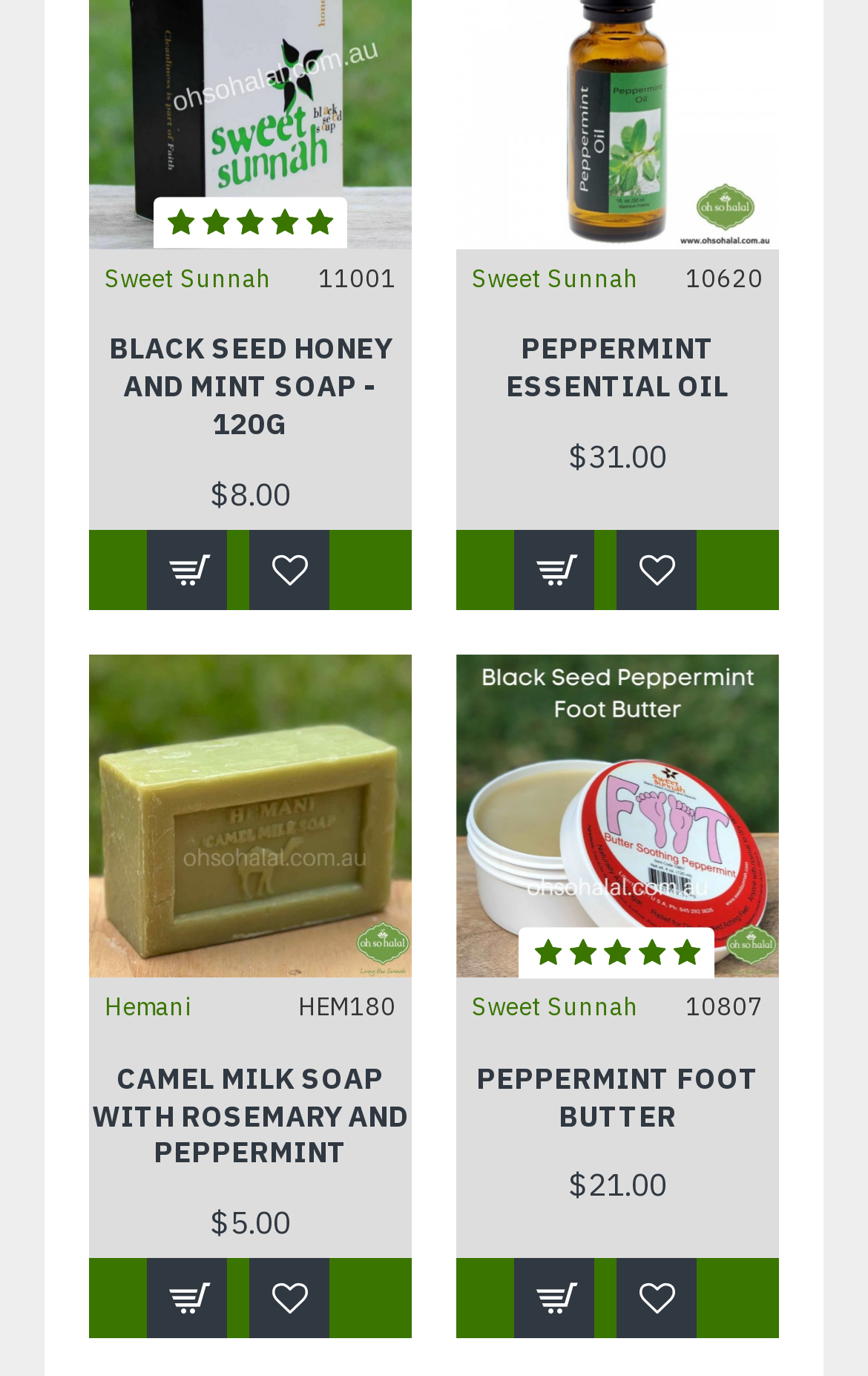Find the bounding box coordinates of the clickable region needed to perform the following instruction: "View the 'Camel Milk Soap with Rosemary and Peppermint' product". The coordinates should be provided as four float numbers between 0 and 1, i.e., [left, top, right, bottom].

[0.103, 0.476, 0.474, 0.711]